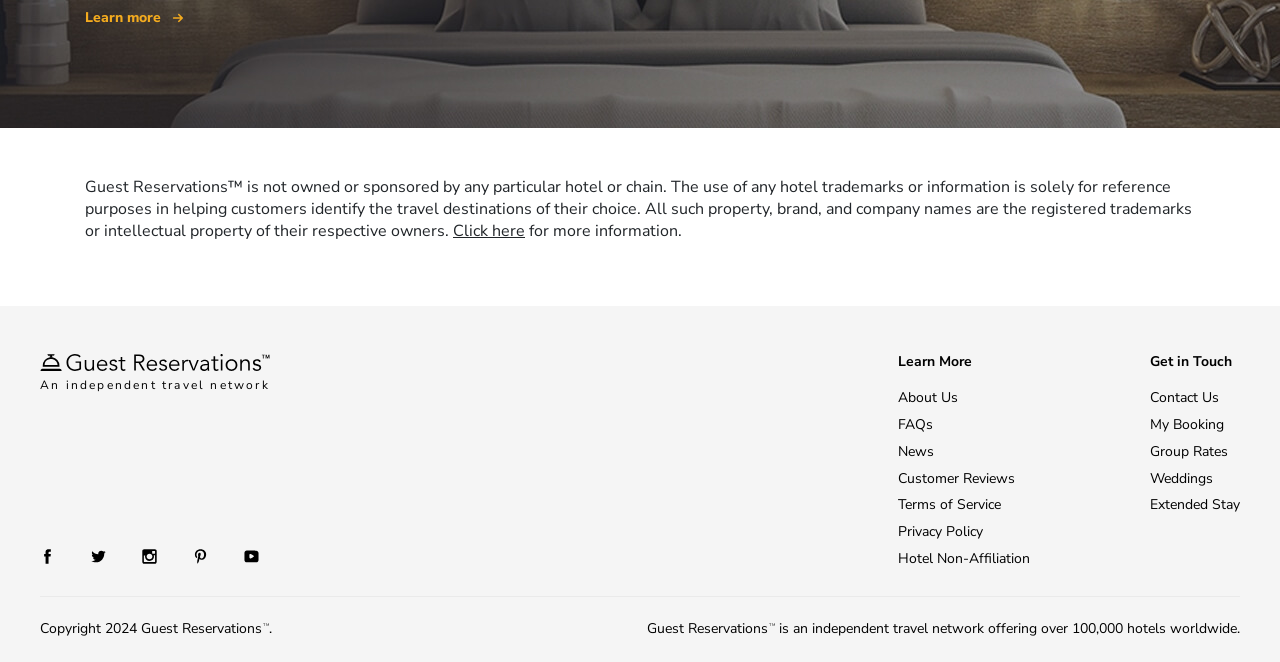Pinpoint the bounding box coordinates for the area that should be clicked to perform the following instruction: "Click Learn more".

[0.066, 0.012, 0.143, 0.04]